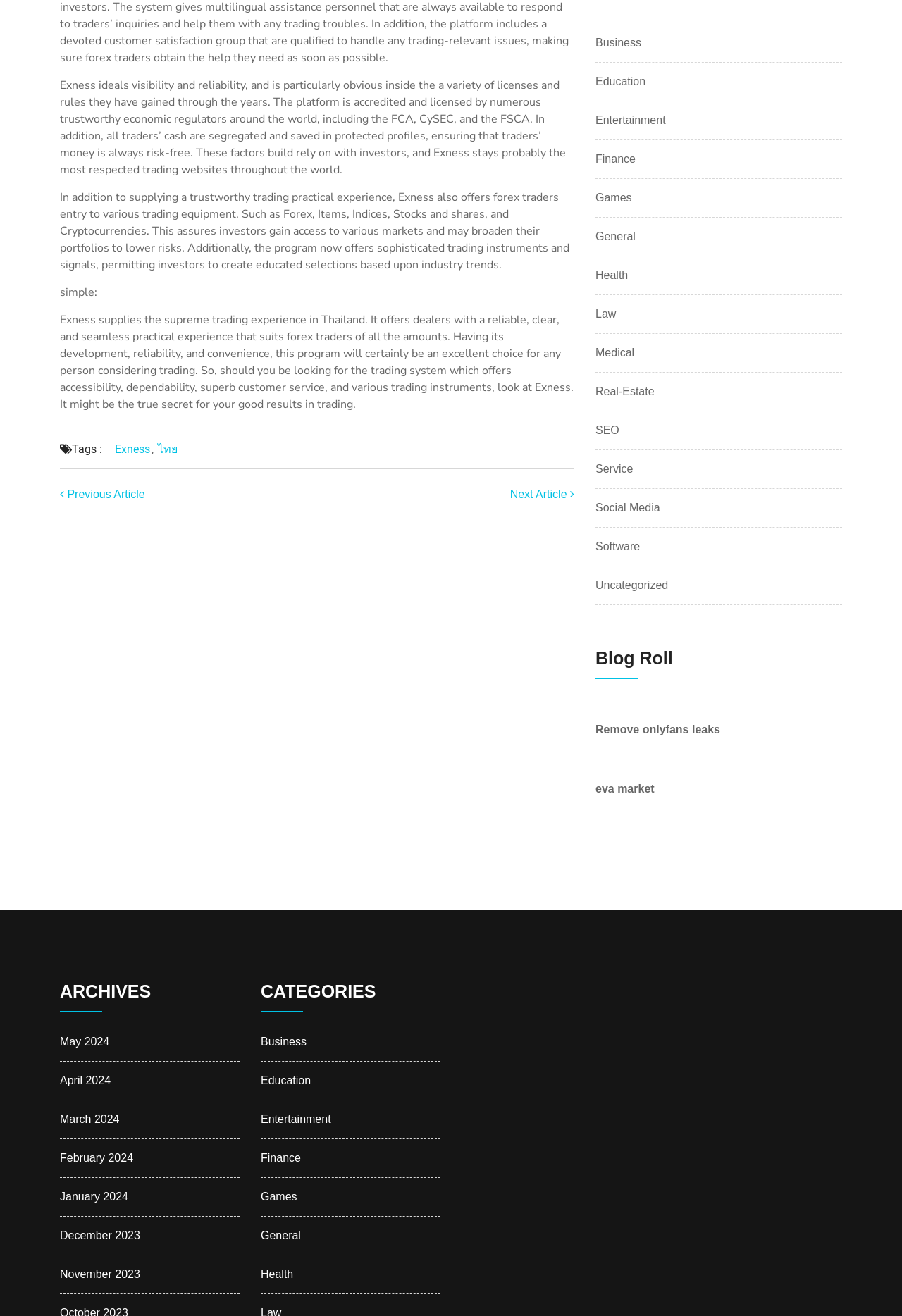Please identify the bounding box coordinates of the area that needs to be clicked to fulfill the following instruction: "Click on the 'ไทย' link."

[0.175, 0.336, 0.197, 0.346]